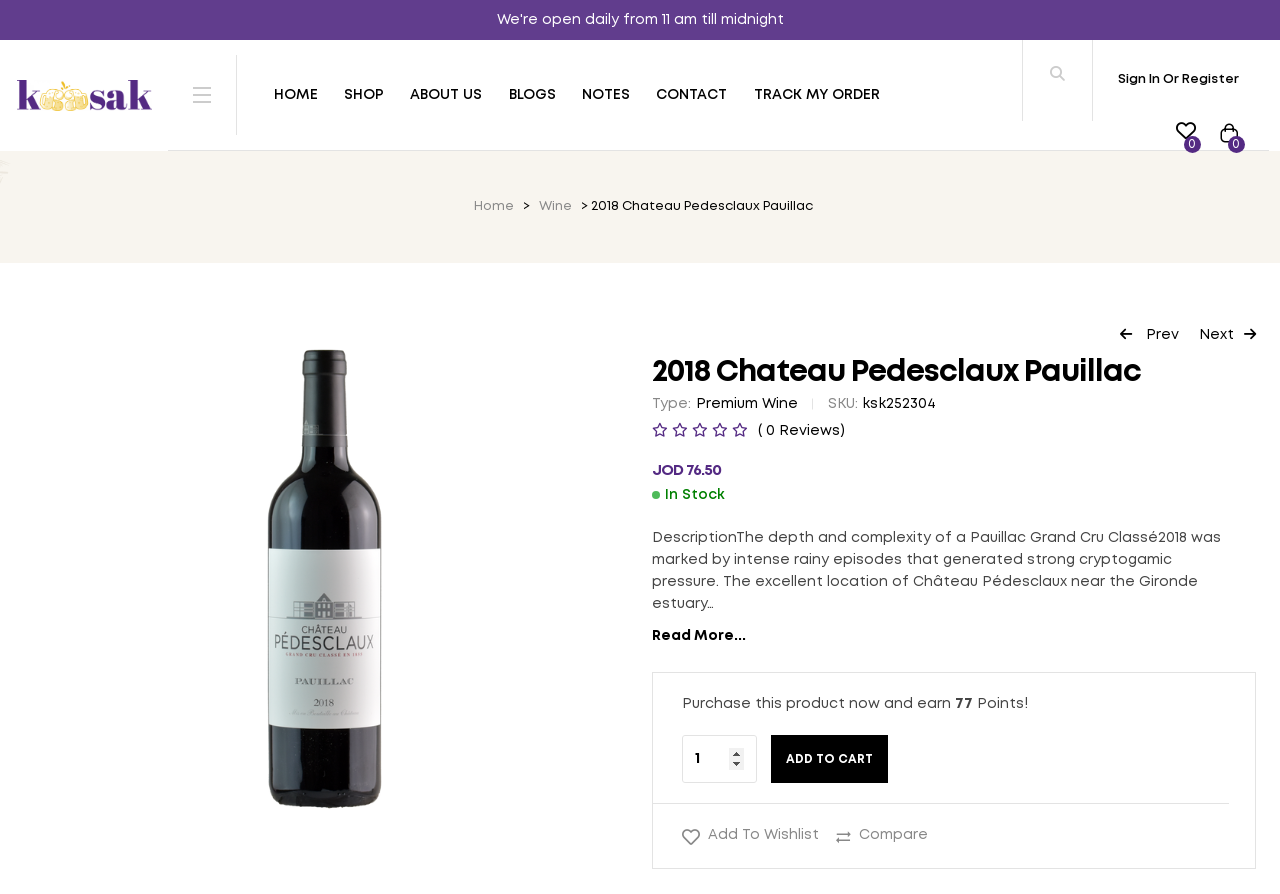Please determine the bounding box of the UI element that matches this description: Read More.... The coordinates should be given as (top-left x, top-left y, bottom-right x, bottom-right y), with all values between 0 and 1.

[0.509, 0.704, 0.583, 0.718]